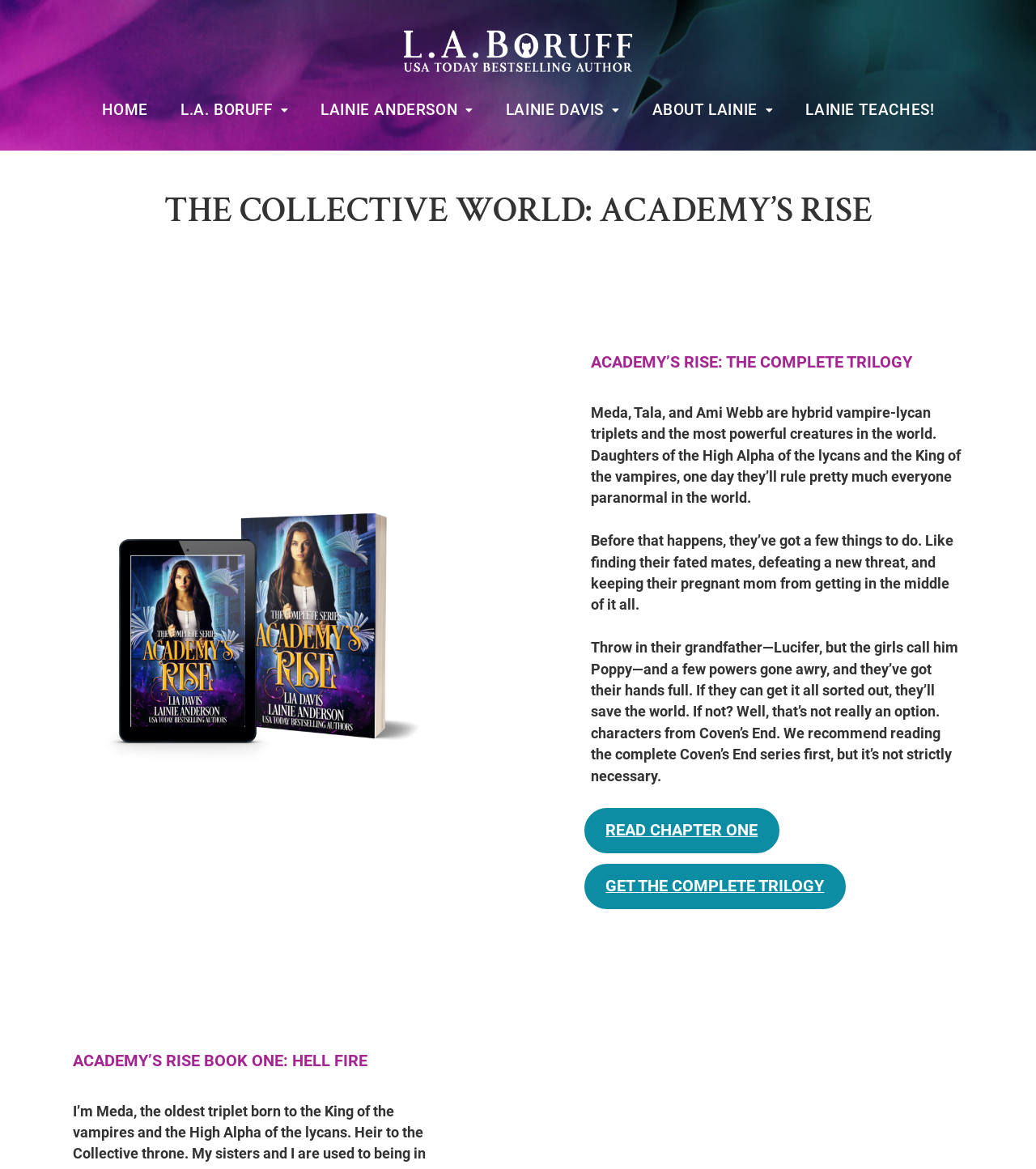Please respond in a single word or phrase: 
What is the name of the first book?

HELL FIRE